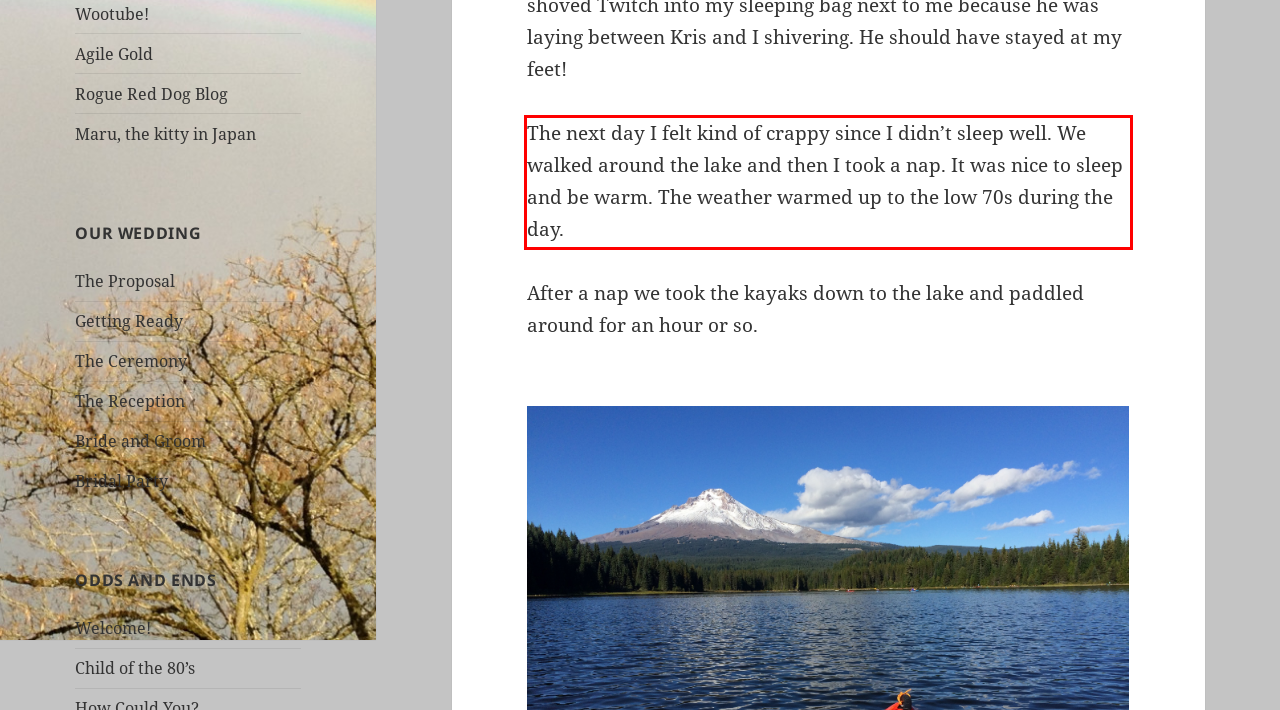In the screenshot of the webpage, find the red bounding box and perform OCR to obtain the text content restricted within this red bounding box.

The next day I felt kind of crappy since I didn’t sleep well. We walked around the lake and then I took a nap. It was nice to sleep and be warm. The weather warmed up to the low 70s during the day.